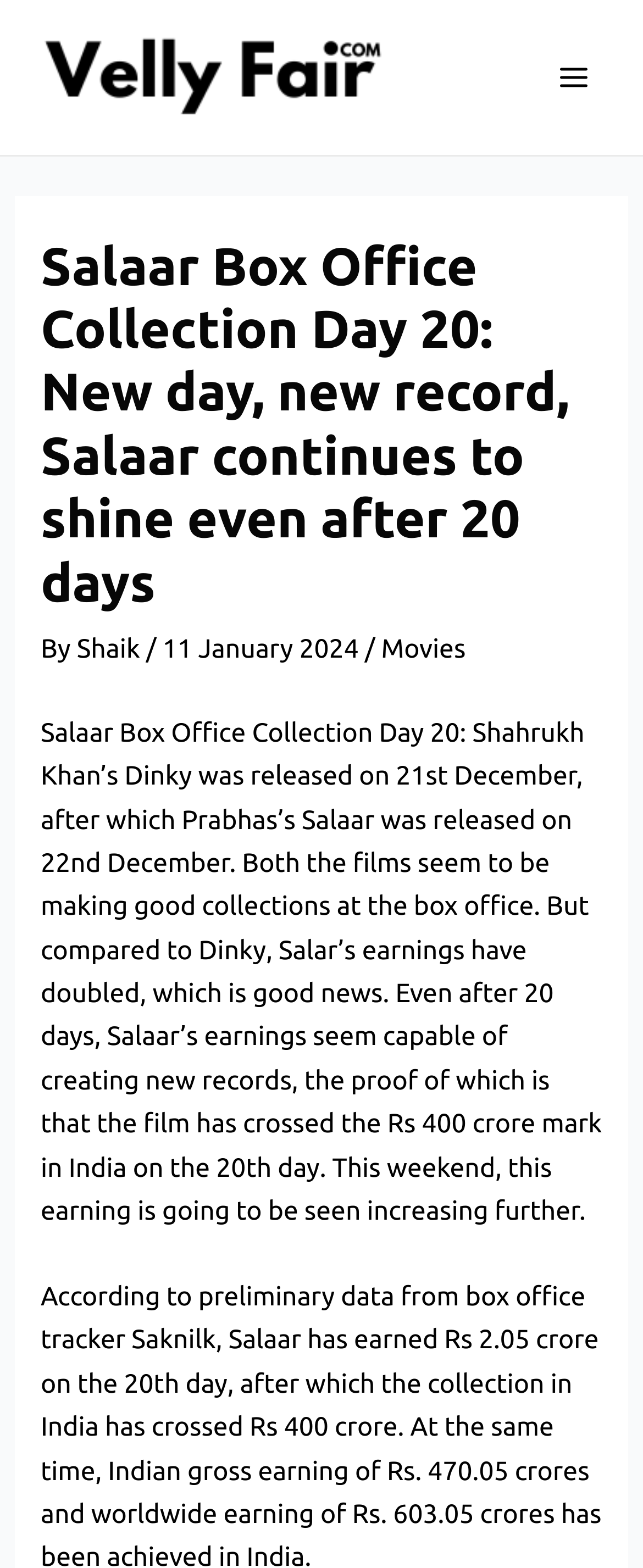Please give a short response to the question using one word or a phrase:
How many days has Salaar been in theaters?

20 days